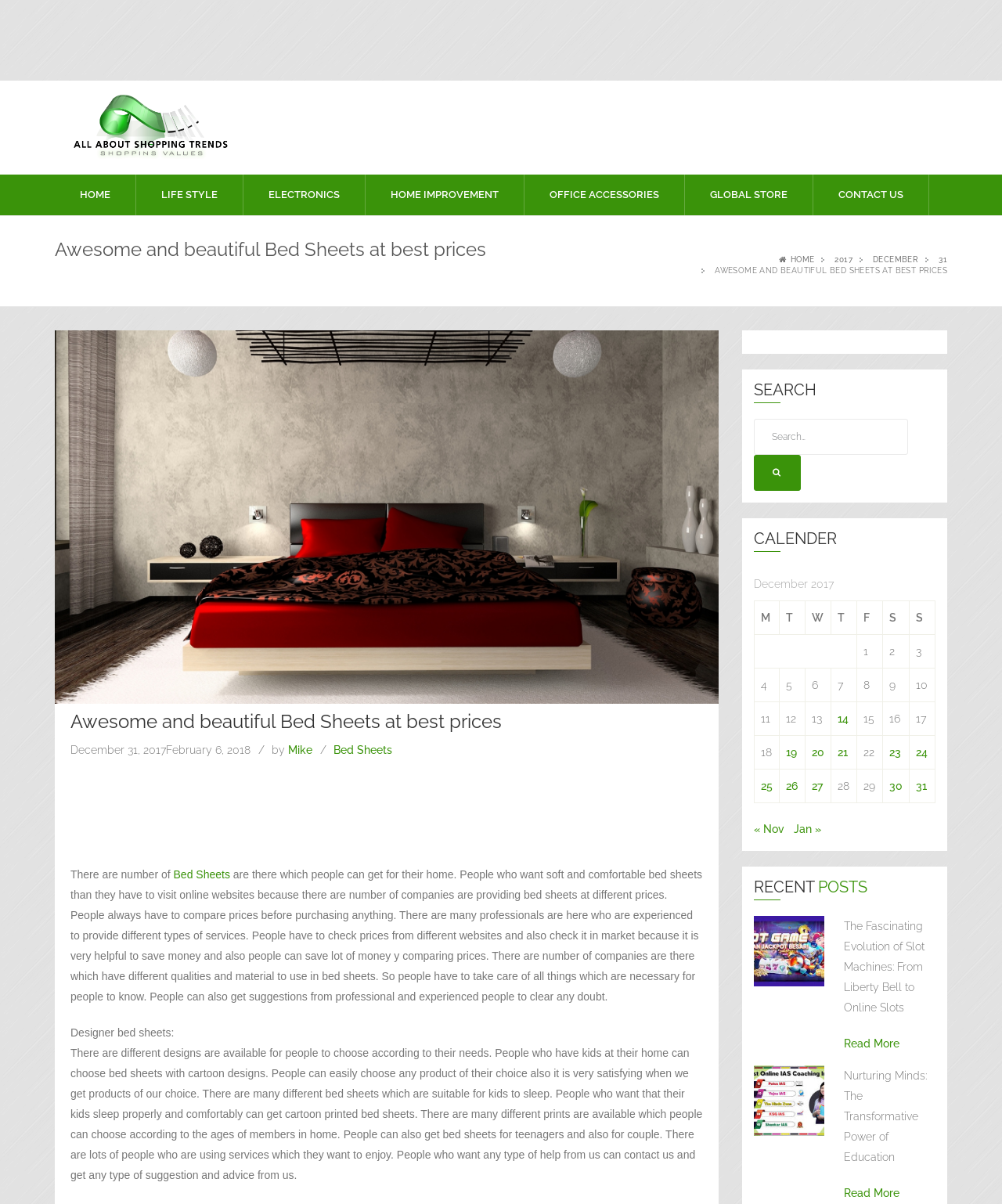Please locate the bounding box coordinates of the element that should be clicked to complete the given instruction: "View 'Bed Sheets' article".

[0.173, 0.721, 0.23, 0.732]